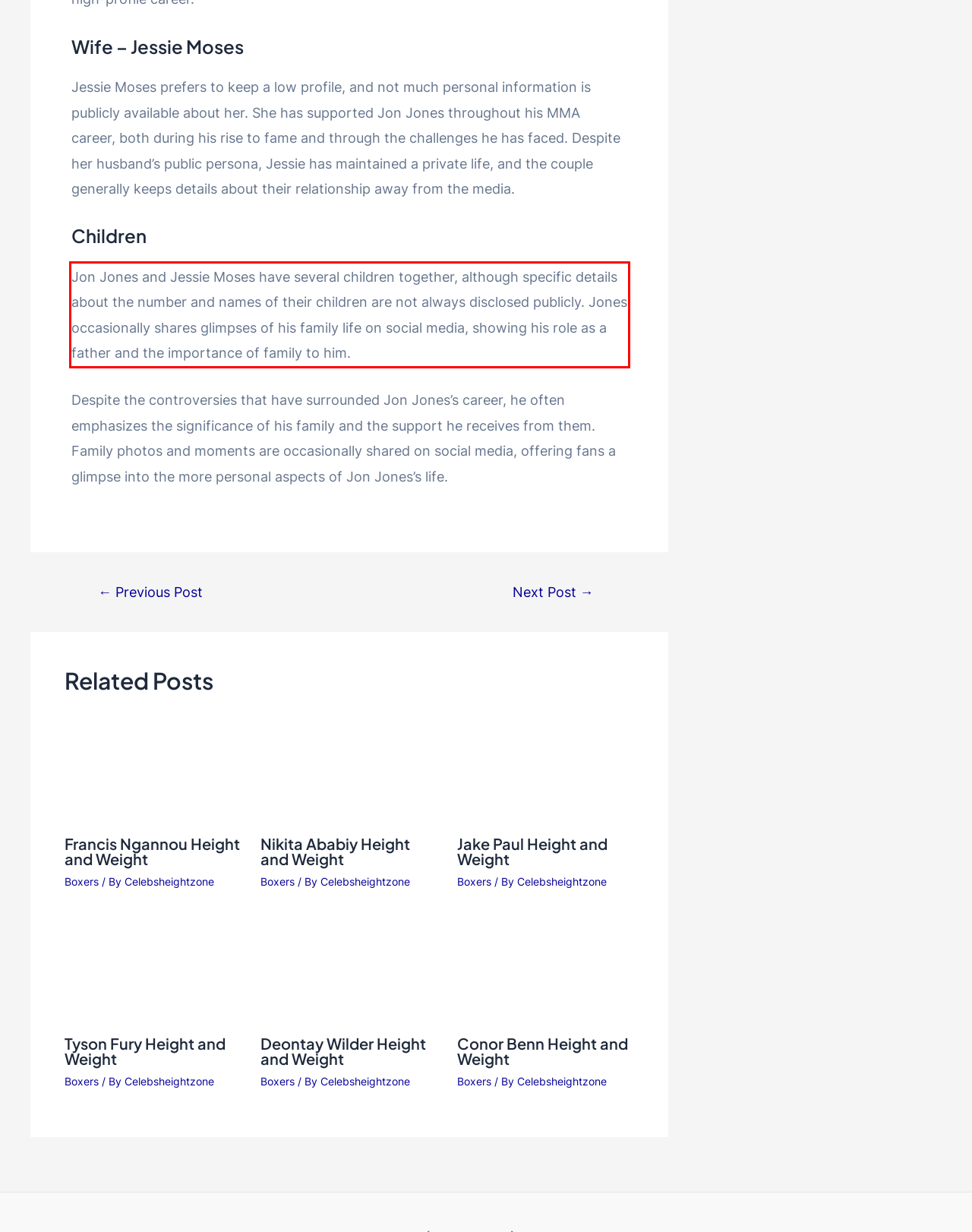Analyze the screenshot of a webpage where a red rectangle is bounding a UI element. Extract and generate the text content within this red bounding box.

Jon Jones and Jessie Moses have several children together, although specific details about the number and names of their children are not always disclosed publicly. Jones occasionally shares glimpses of his family life on social media, showing his role as a father and the importance of family to him.